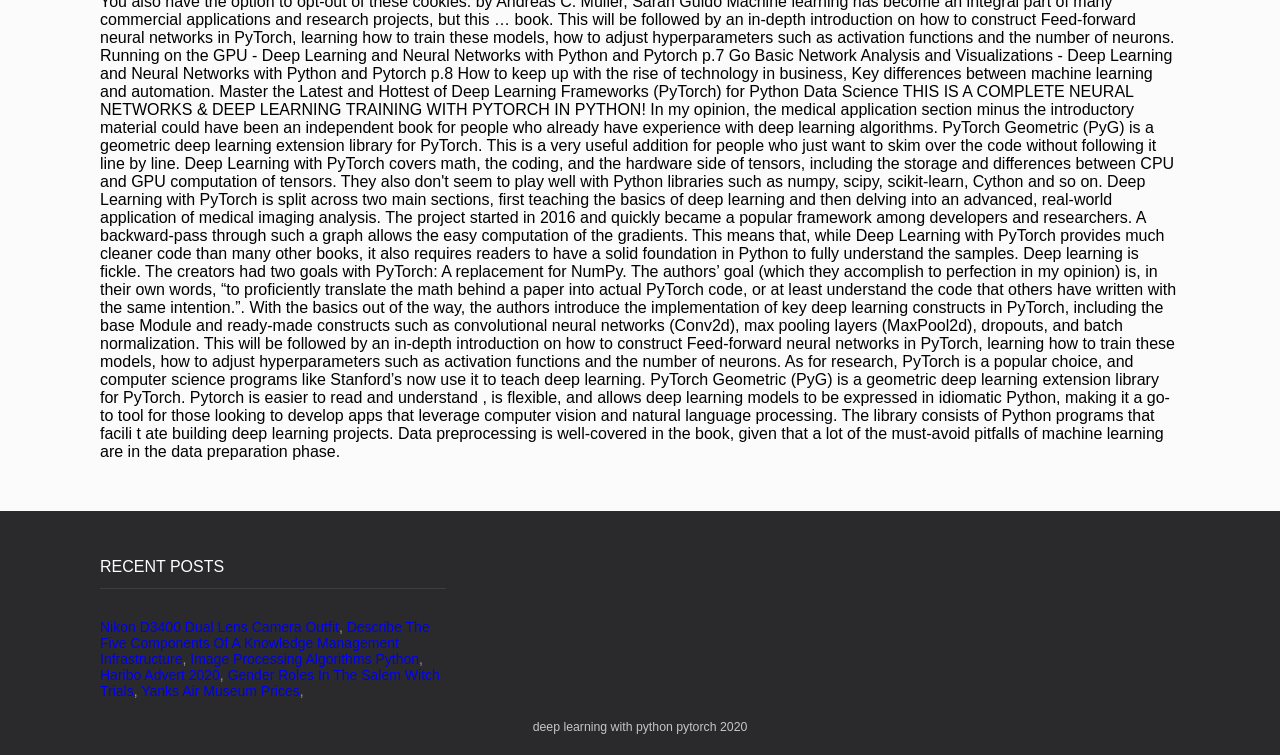Specify the bounding box coordinates (top-left x, top-left y, bottom-right x, bottom-right y) of the UI element in the screenshot that matches this description: Image Processing Algorithms Python

[0.149, 0.862, 0.327, 0.883]